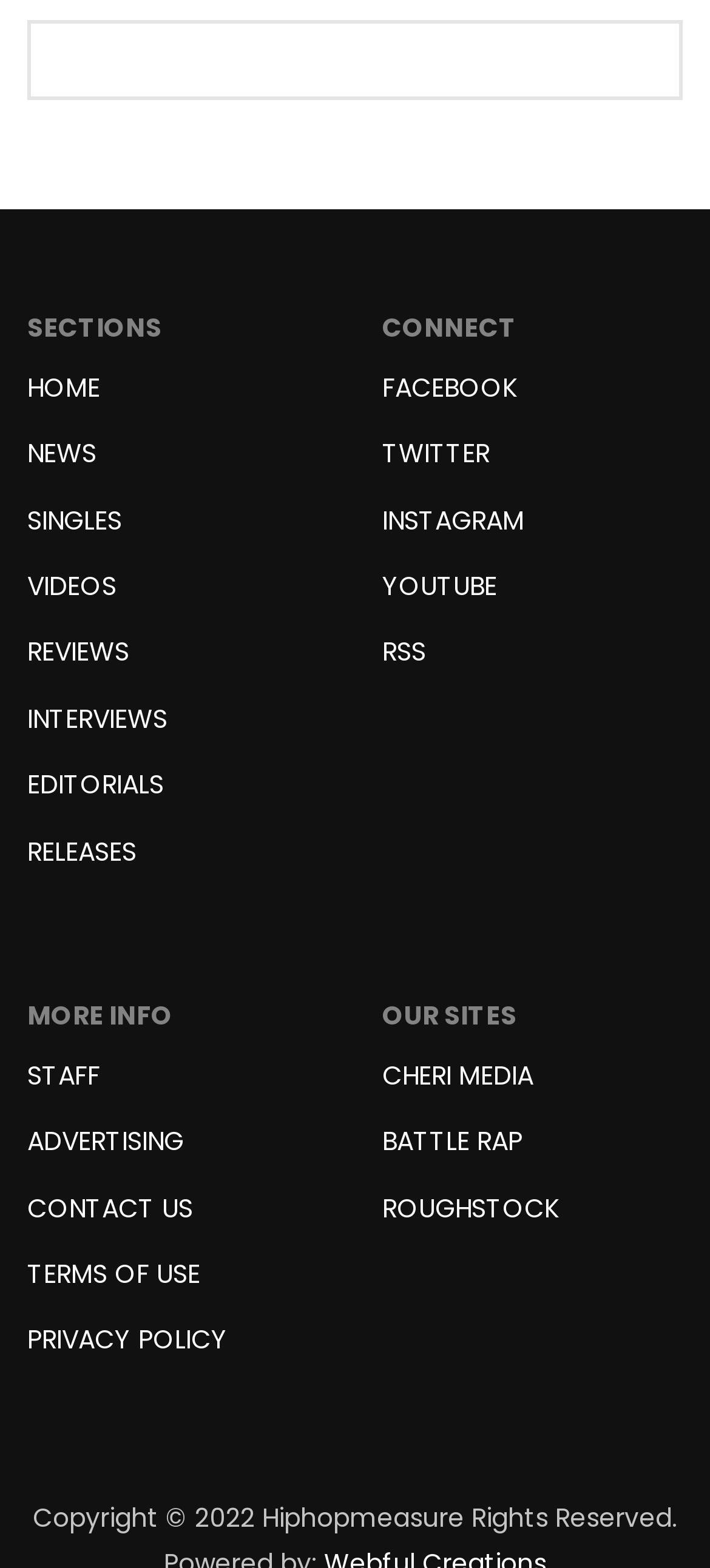Give a short answer using one word or phrase for the question:
How many links are there under 'MORE INFO'?

5